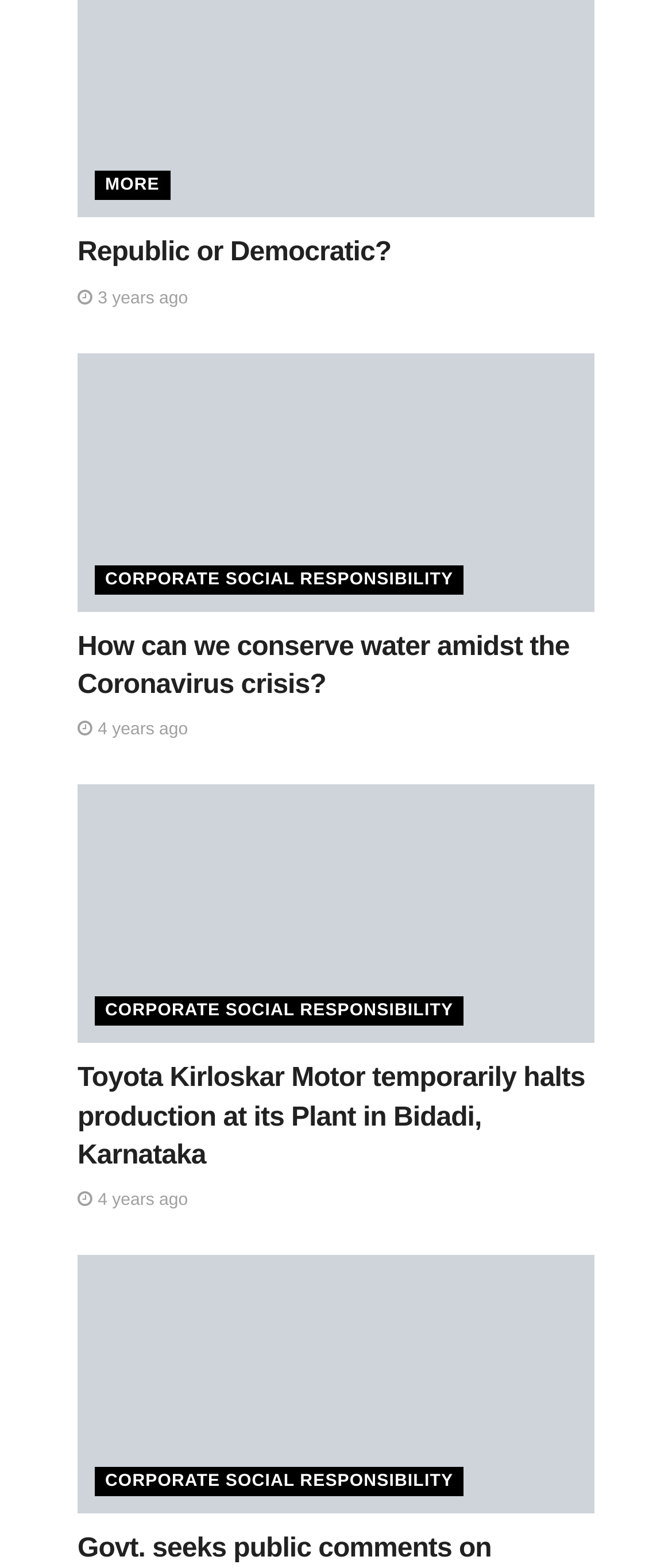Given the element description, predict the bounding box coordinates in the format (top-left x, top-left y, bottom-right x, bottom-right y). Make sure all values are between 0 and 1. Here is the element description: parent_node: MORE

[0.115, 0.202, 0.885, 0.366]